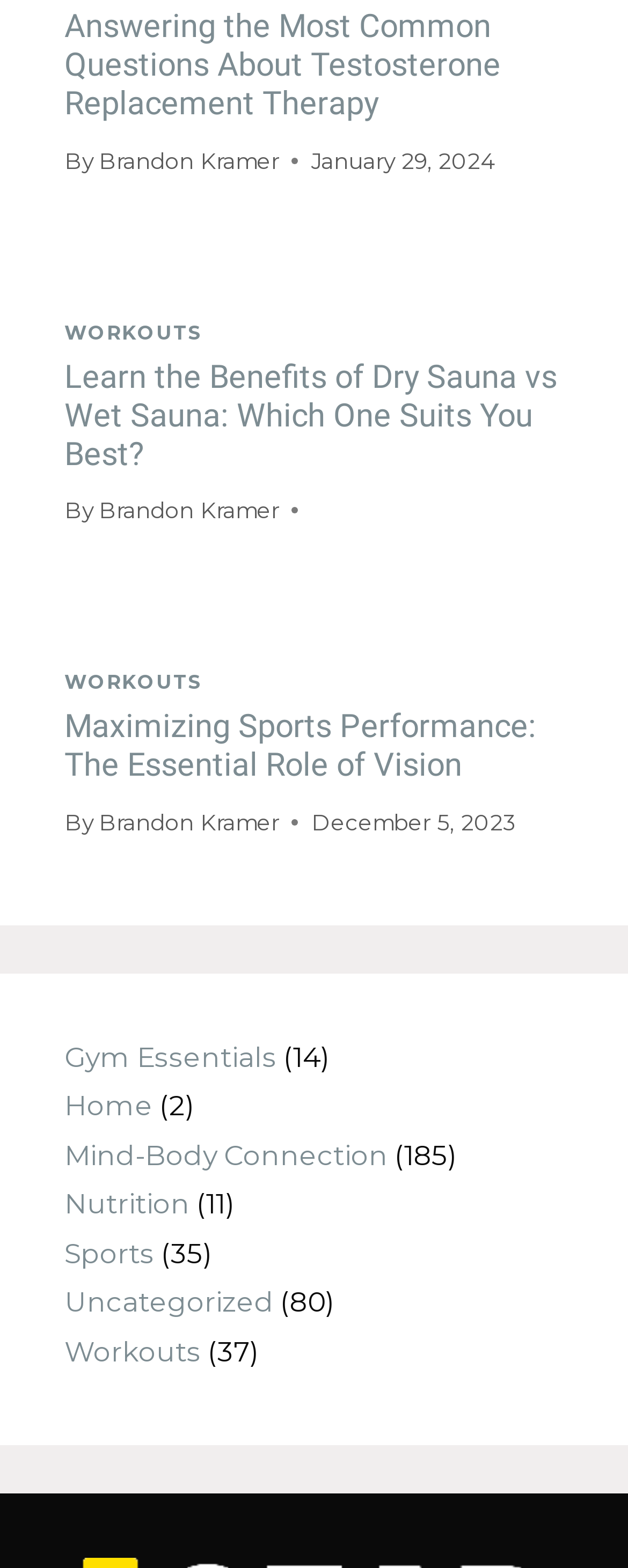Answer in one word or a short phrase: 
How many articles are on this webpage?

3